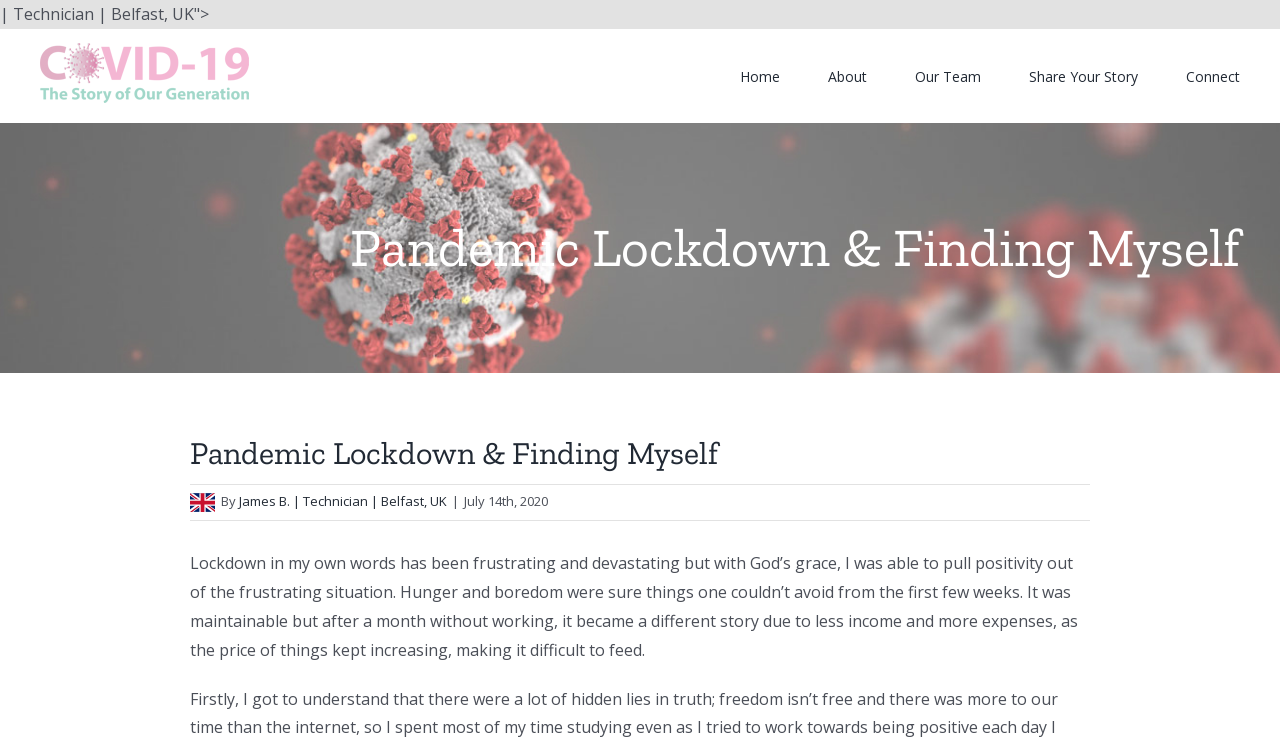Please determine the main heading text of this webpage.

Pandemic Lockdown & Finding Myself